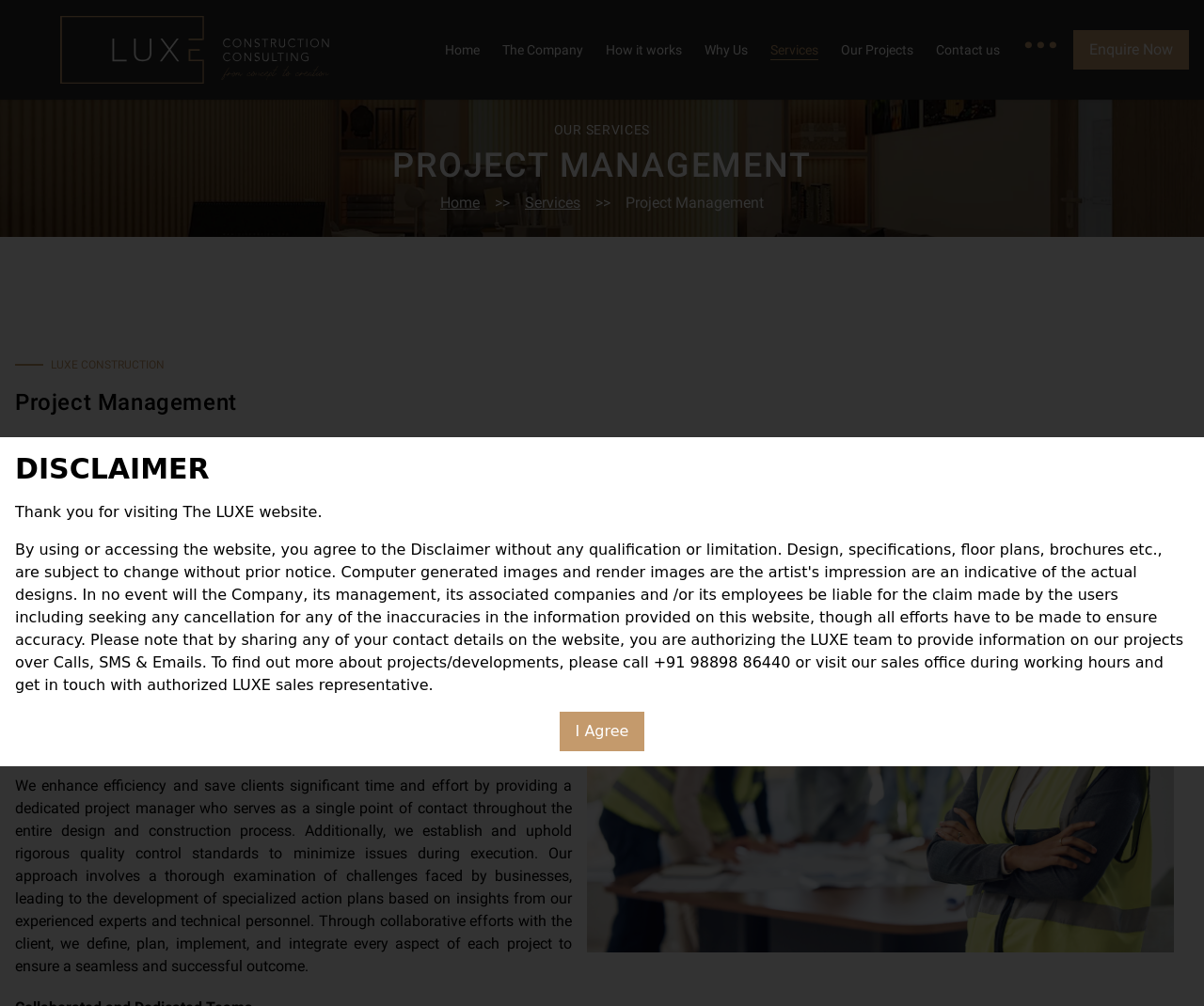Examine the image carefully and respond to the question with a detailed answer: 
What is the purpose of the project management service?

I understood the purpose of the project management service by reading the detailed description in the 'OUR SERVICES' section. The service aims to support businesses in effectively aligning, integrating, and overseeing the efforts of all stakeholders to ensure a smooth and successful project delivery.